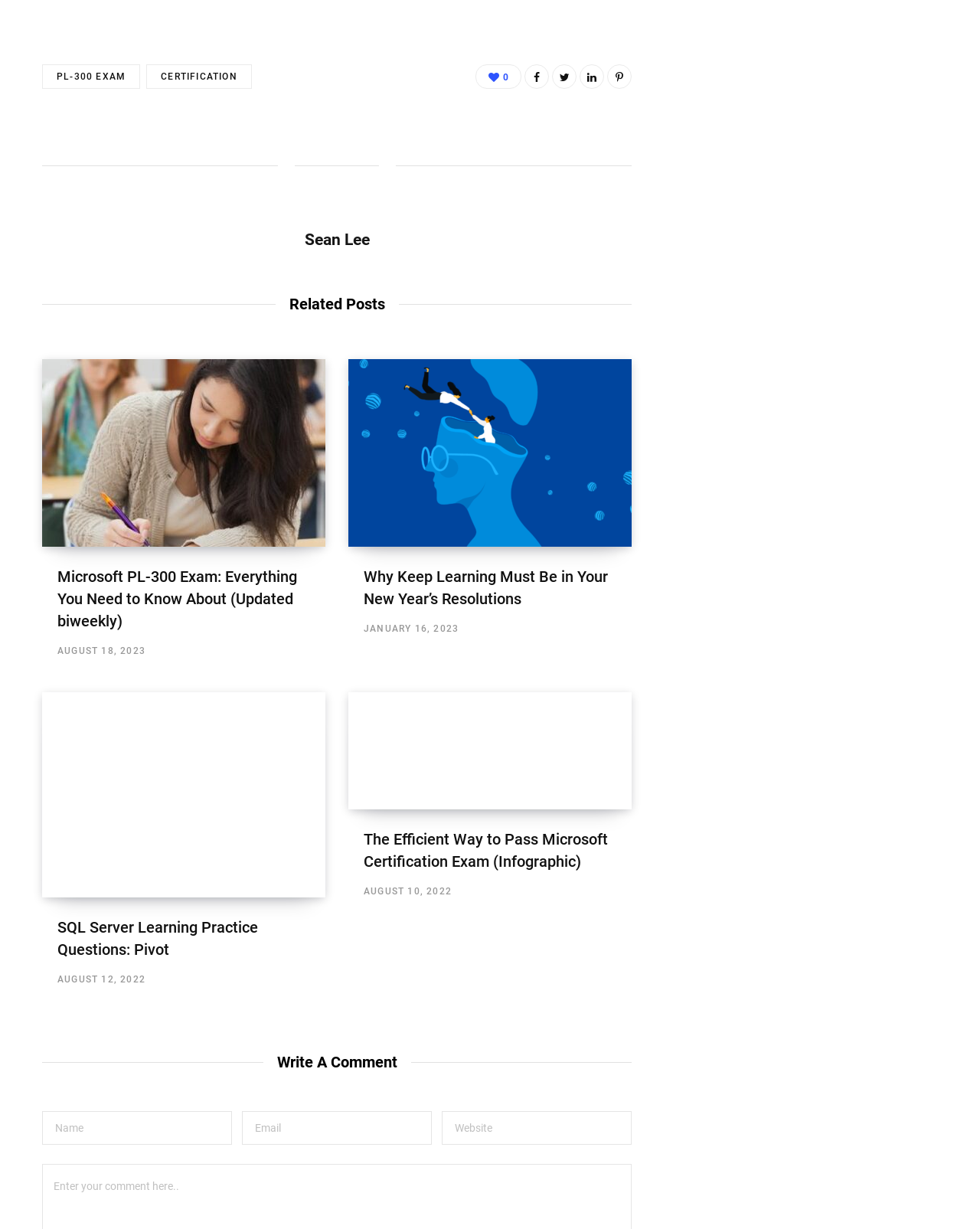Locate the bounding box of the UI element based on this description: "parent_node: 0 title="Share on Twitter"". Provide four float numbers between 0 and 1 as [left, top, right, bottom].

[0.563, 0.052, 0.588, 0.072]